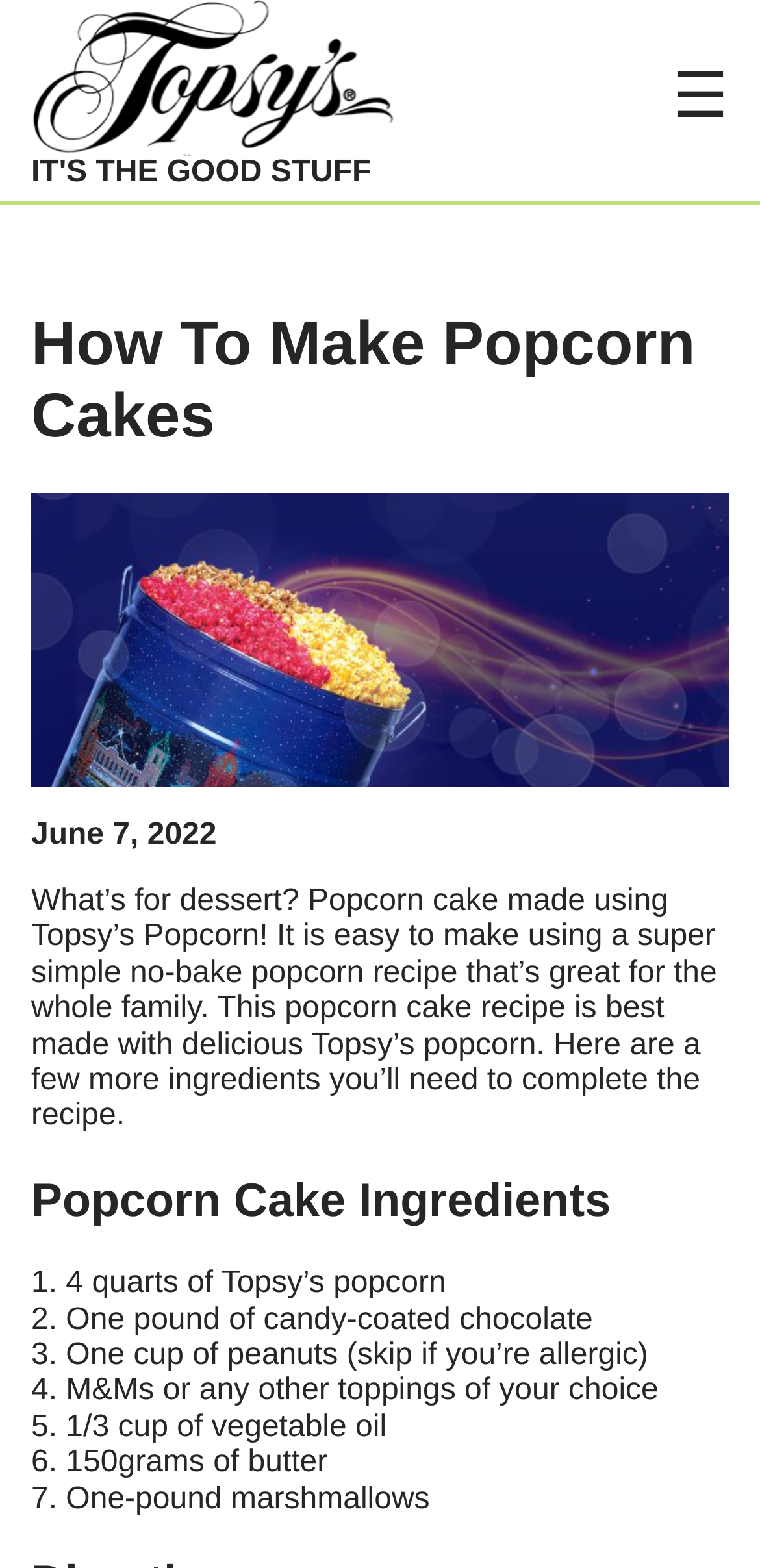Convey a detailed summary of the webpage, mentioning all key elements.

This webpage is about a recipe for making popcorn cakes, specifically using Topsy's popcorn. At the top, there is a link to skip navigation and a logo of Topsy's Popcorn, which is an image with the text "Topsys Popcorn - Kansas City Tradition" next to it. On the top right, there is a link to open a menu, represented by a hamburger icon (☰).

Below the logo, there is a heading that reads "How To Make Popcorn Cakes". Underneath, there is a date "June 7, 2022" and a brief introduction to the recipe, explaining that it's a no-bake recipe using Topsy's popcorn and other ingredients.

Further down, there is a section titled "Popcorn Cake Ingredients", which lists out the required ingredients, including Topsy's popcorn, candy-coated chocolate, peanuts, M&Ms, vegetable oil, butter, and marshmallows. Each ingredient is listed in a separate line, with its corresponding quantity.